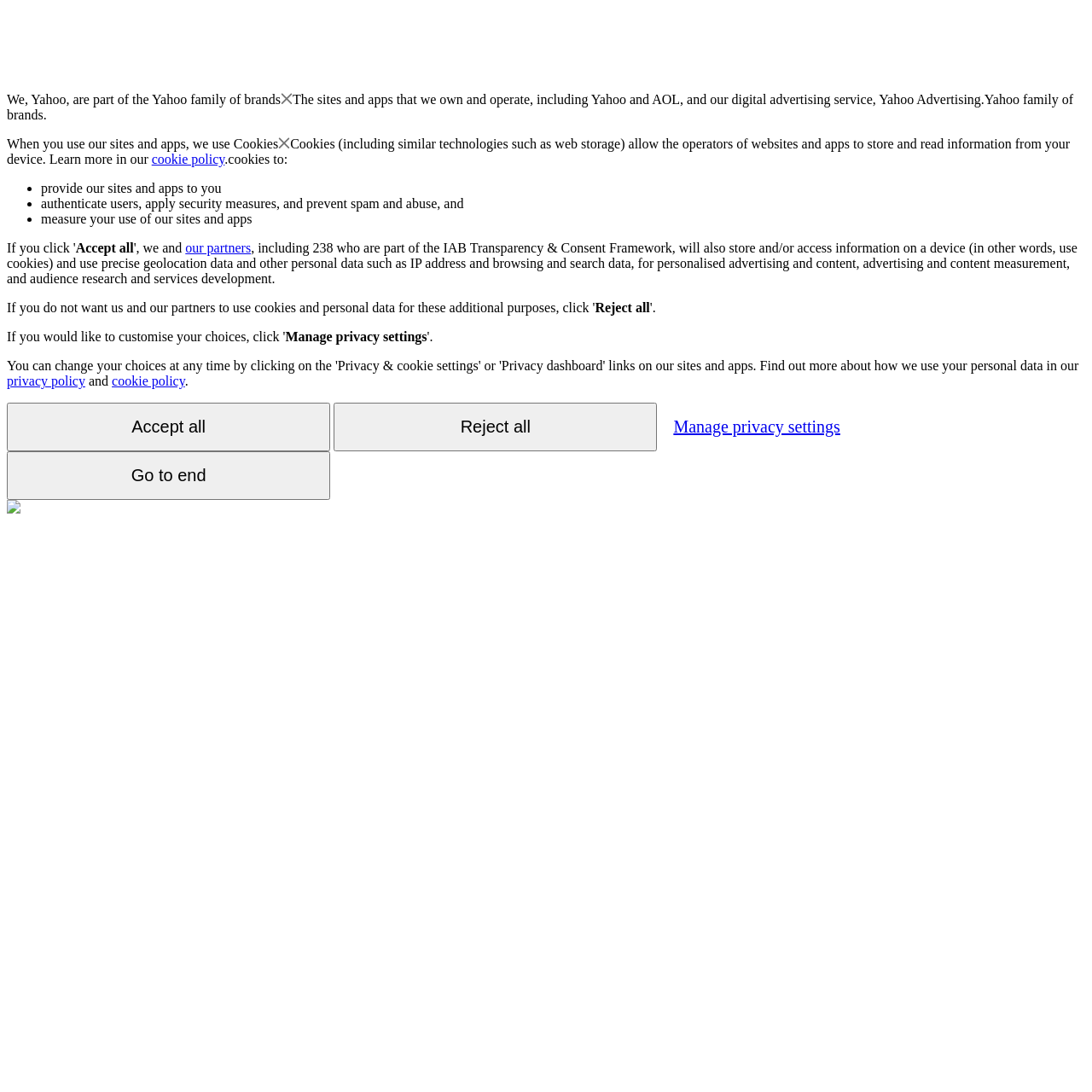Pinpoint the bounding box coordinates of the element you need to click to execute the following instruction: "Go to the 'privacy policy'". The bounding box should be represented by four float numbers between 0 and 1, in the format [left, top, right, bottom].

[0.006, 0.342, 0.078, 0.355]